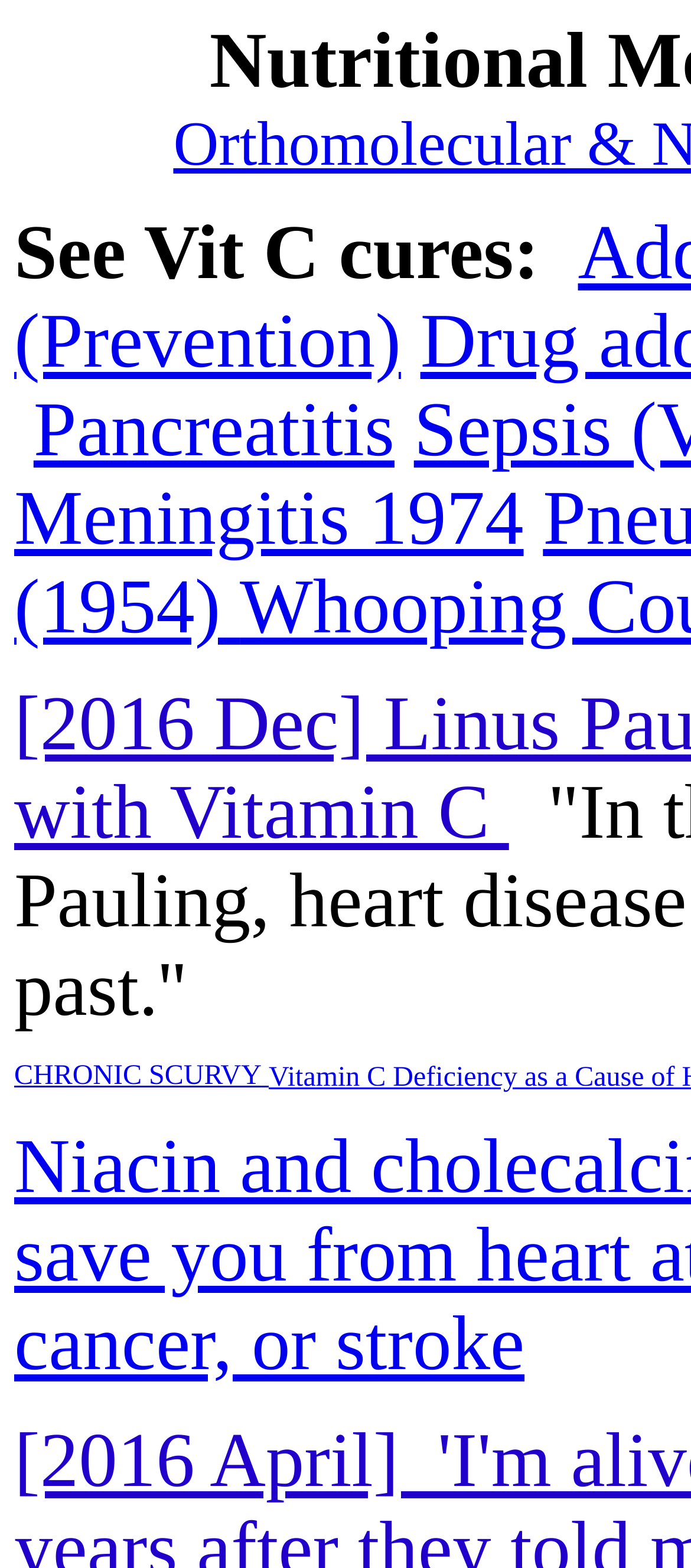Given the description: "Pancreatitis", determine the bounding box coordinates of the UI element. The coordinates should be formatted as four float numbers between 0 and 1, [left, top, right, bottom].

[0.049, 0.247, 0.571, 0.302]